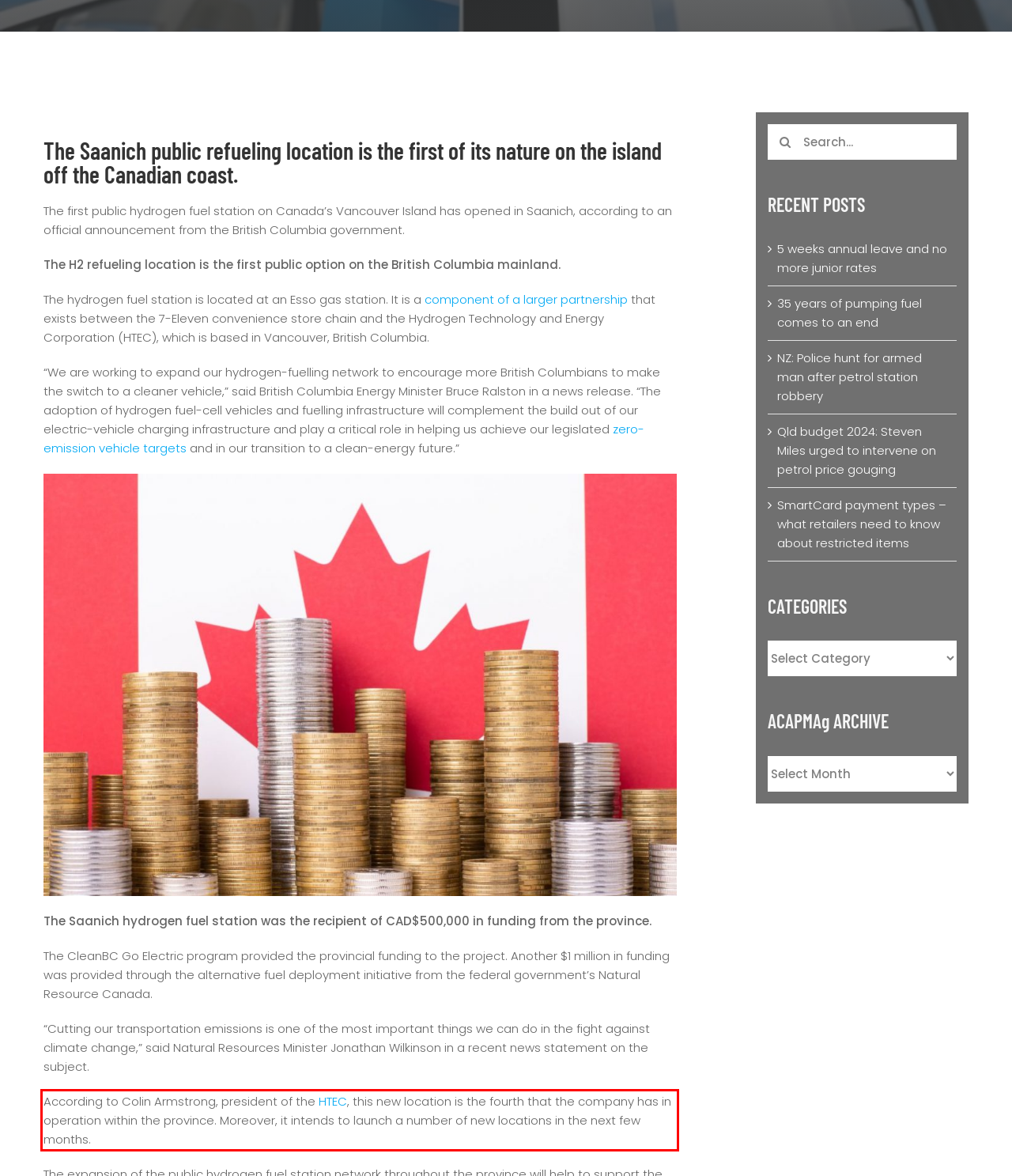Identify the text inside the red bounding box on the provided webpage screenshot by performing OCR.

According to Colin Armstrong, president of the HTEC, this new location is the fourth that the company has in operation within the province. Moreover, it intends to launch a number of new locations in the next few months.